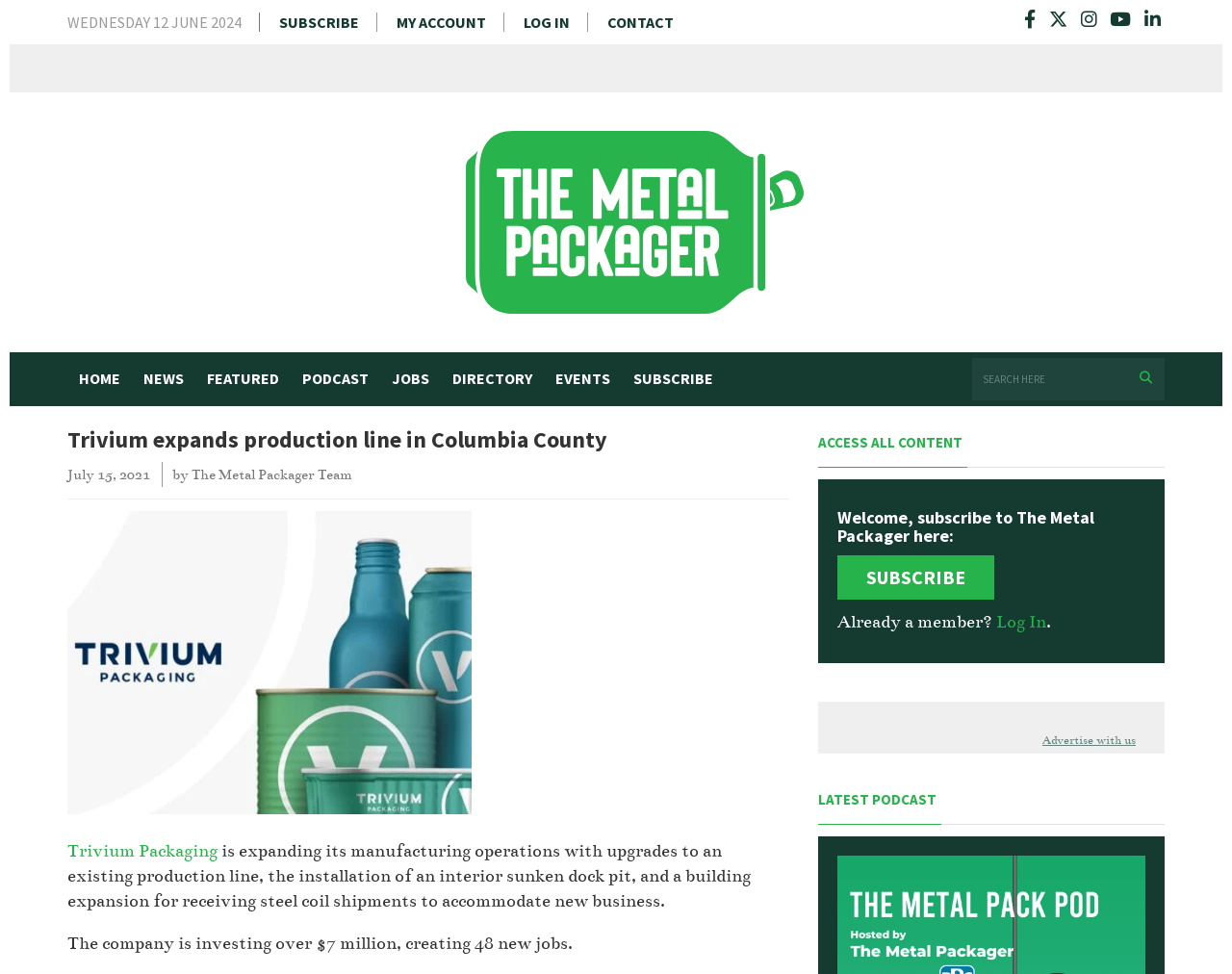Generate an in-depth caption that captures all aspects of the webpage.

The webpage appears to be a news article from "The Metal Packager" website. At the top, there is a date "WEDNESDAY 12 JUNE 2024" and a row of links including "SUBSCRIBE", "MY ACCOUNT", "LOG IN", and "CONTACT". To the right of these links, there are five social media icons.

Below this top section, there is a large header "The Metal Packager" with an image of the same name. Underneath, there is a navigation menu with links to "HOME", "NEWS", "FEATURED", "PODCAST", "JOBS", "DIRECTORY", and "EVENTS". On the right side of this menu, there is a search bar with a magnifying glass icon.

The main content of the webpage is an article titled "Trivium expands production line in Columbia County". The article has a publication date of "July 15, 2021" and is attributed to "The Metal Packager Team". The article features an image of "Trivium Packaging" and describes the company's expansion of its manufacturing operations, including upgrades to an existing production line and a building expansion. The article also mentions that the company is investing over $7 million and creating 48 new jobs.

To the right of the article, there are several sections, including "ACCESS ALL CONTENT", "Welcome, subscribe to The Metal Packager here:", and "LATEST PODCAST". These sections contain links to subscribe, log in, and advertise with the website.